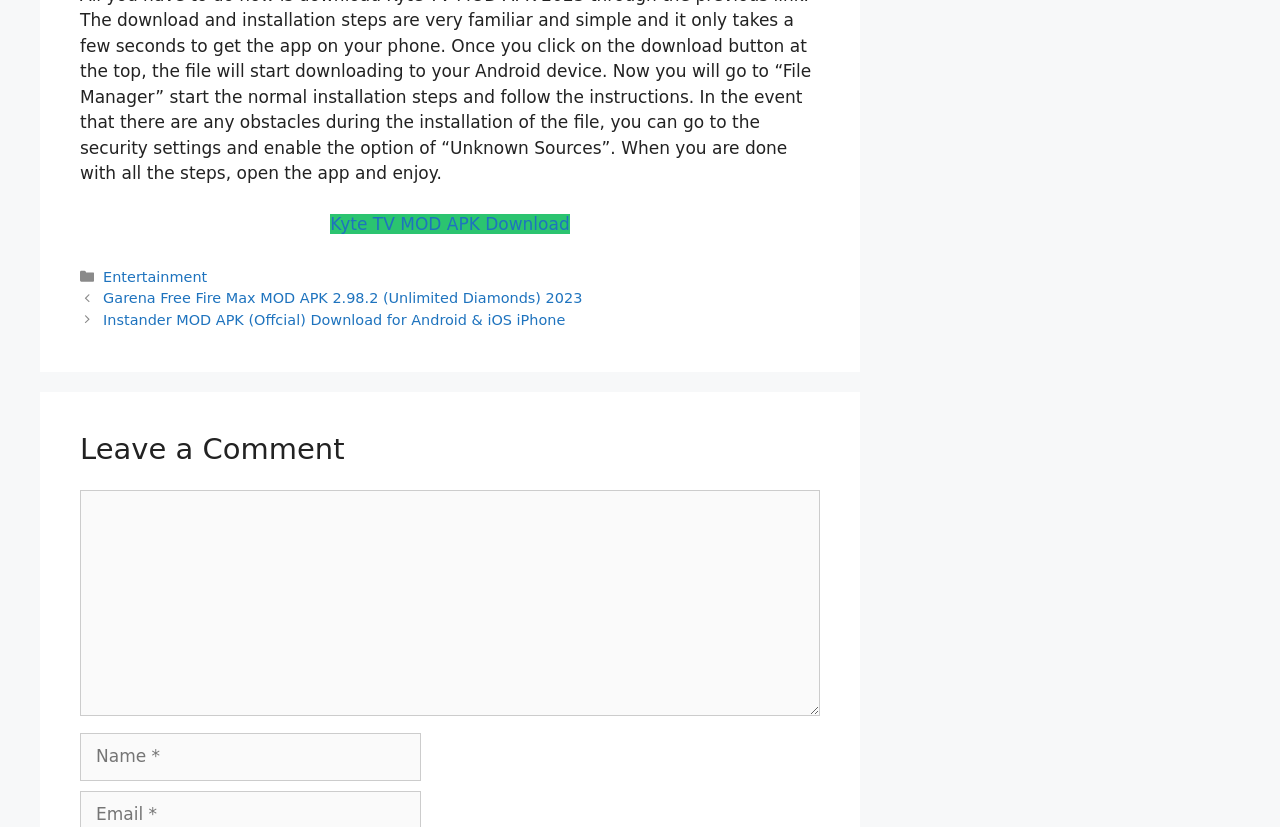Respond to the following query with just one word or a short phrase: 
What is the title of the link above the 'Posts' navigation section?

Kyte TV MOD APK Download